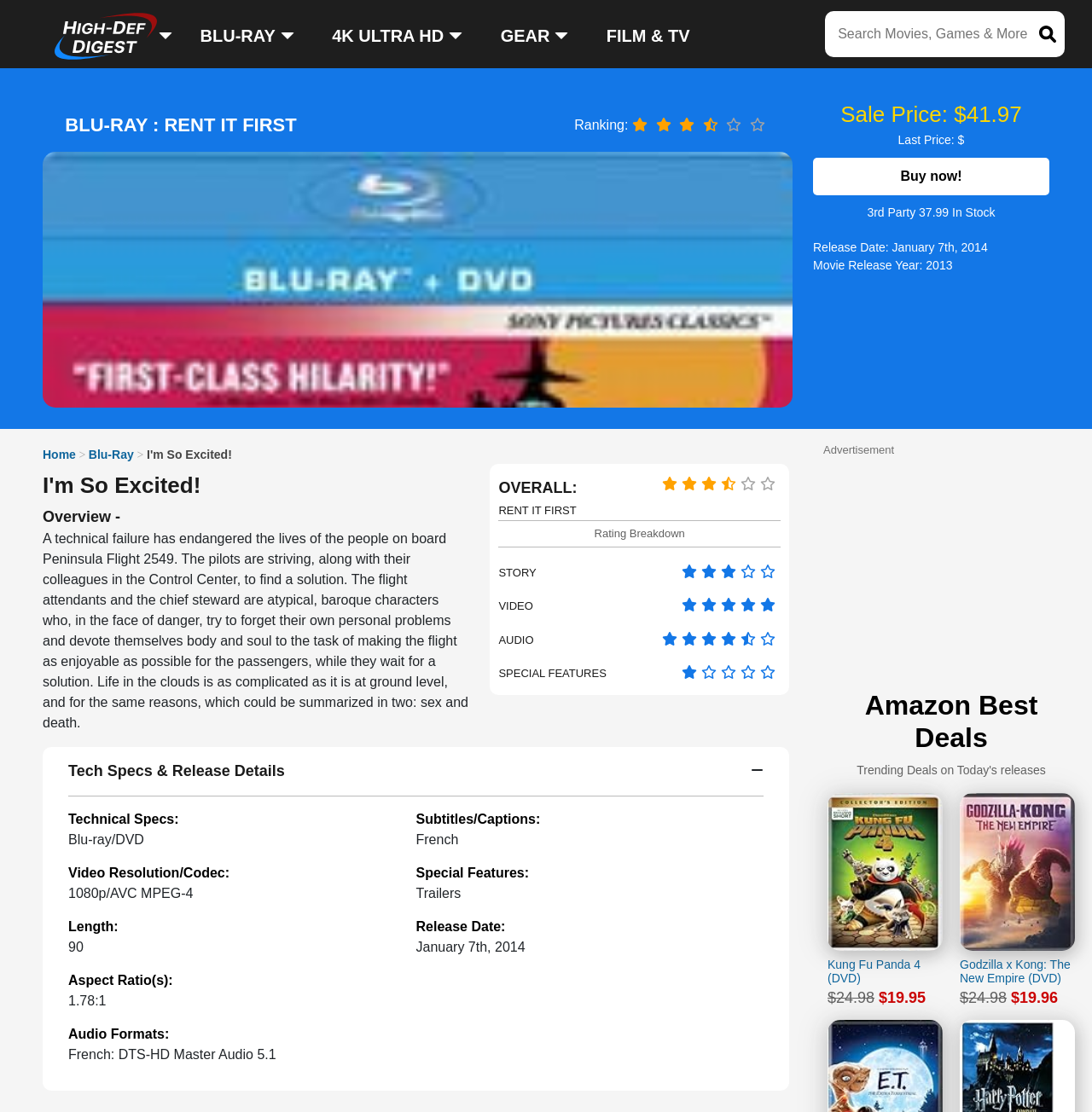Give a one-word or short phrase answer to the question: 
What is the release date of the movie?

January 7th, 2014